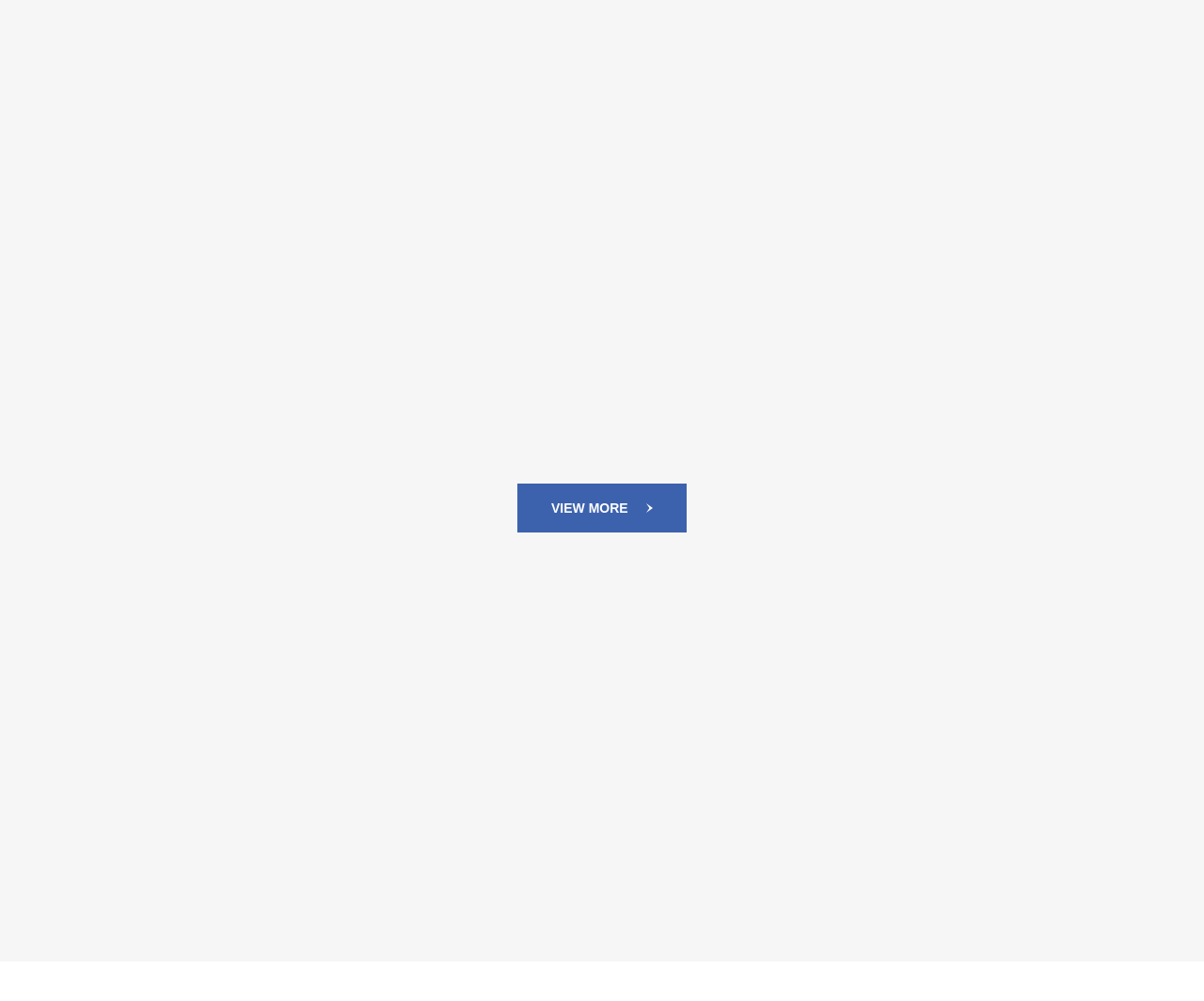Provide a brief response using a word or short phrase to this question:
What is the name of the company?

北京金昊阳国际建设工程有限公司